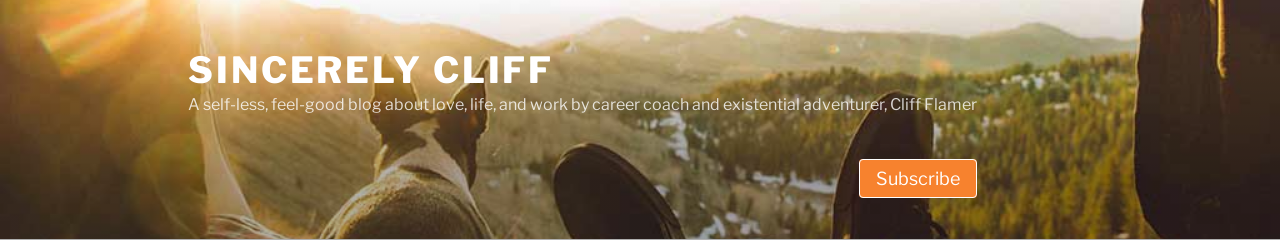Construct a detailed narrative about the image.

The image features a serene natural landscape that serves as the background for the blog titled "Sincerely Cliff." The title is prominently displayed in bold white letters at the left side, accompanied by a subtitle that reads, "A self-less, feel-good blog about love, life, and work by career coach and existential adventurer, Cliff Flamer." This text is contrasted against the warm, golden tones of the setting sun, illuminating a tranquil scene that likely evokes feelings of reflection and positivity. To the right, a bright orange "Subscribe" button invites visitors to engage with the content, reinforcing the blog's welcoming and supportive theme. The overall composition blends nature with personal growth, perfectly encapsulating the essence of the blog.